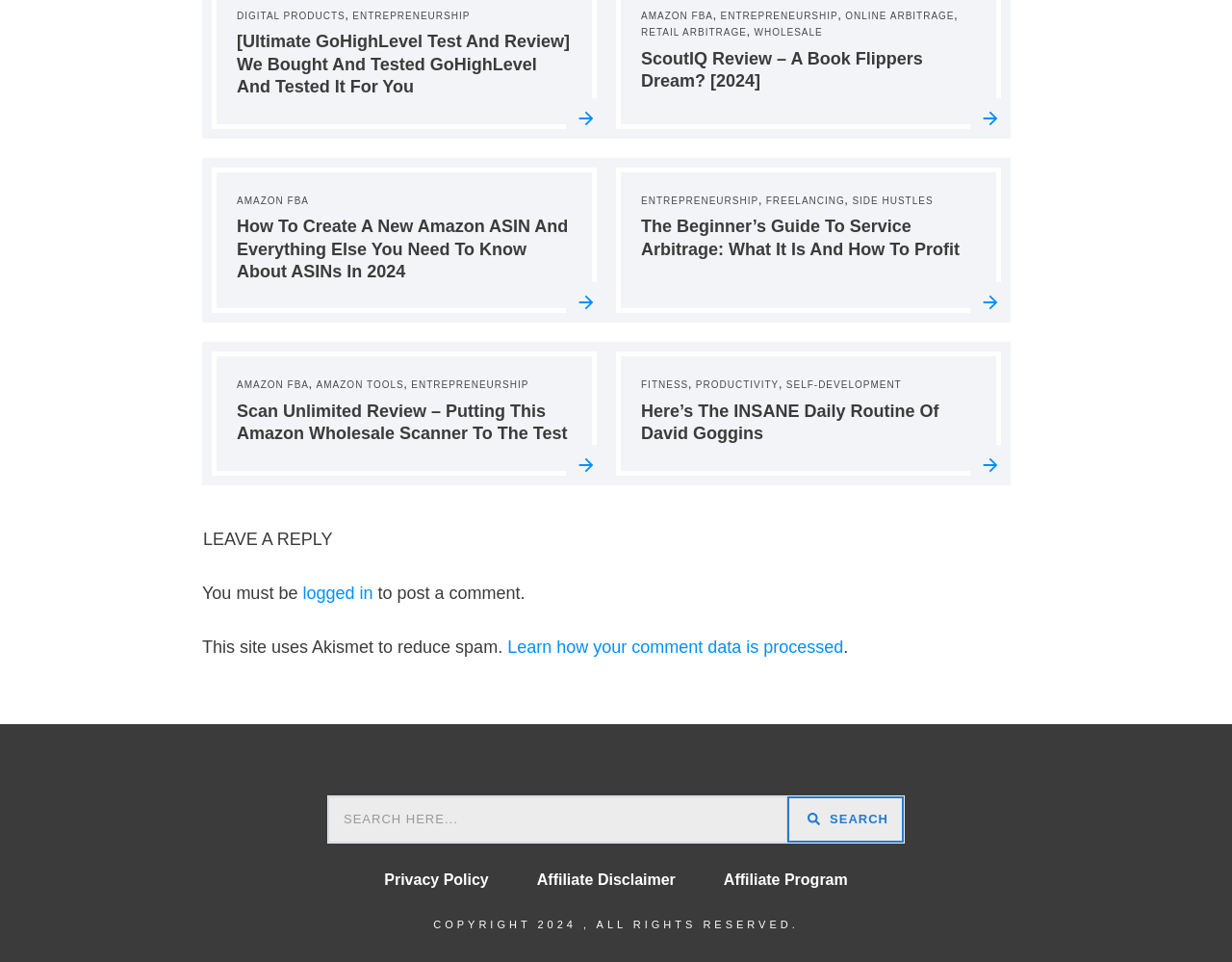Use the details in the image to answer the question thoroughly: 
What is the purpose of the search box?

The search box is located at the bottom of the webpage, and it has a button labeled 'SEARCH'. This suggests that the purpose of the search box is to allow users to search for specific content within the website.